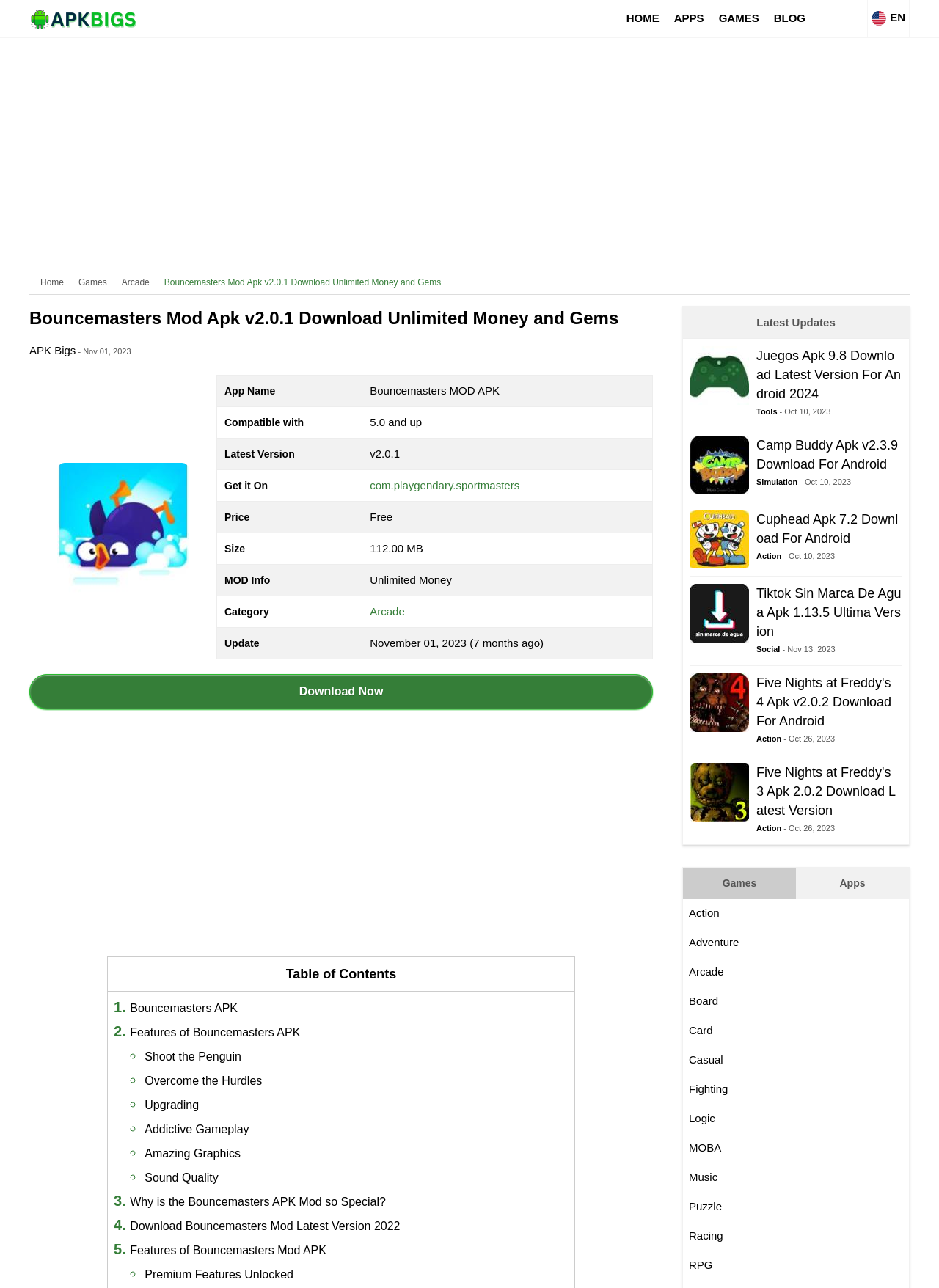Determine the bounding box coordinates for the area that should be clicked to carry out the following instruction: "Click on the 'HOME' link".

[0.659, 0.0, 0.71, 0.028]